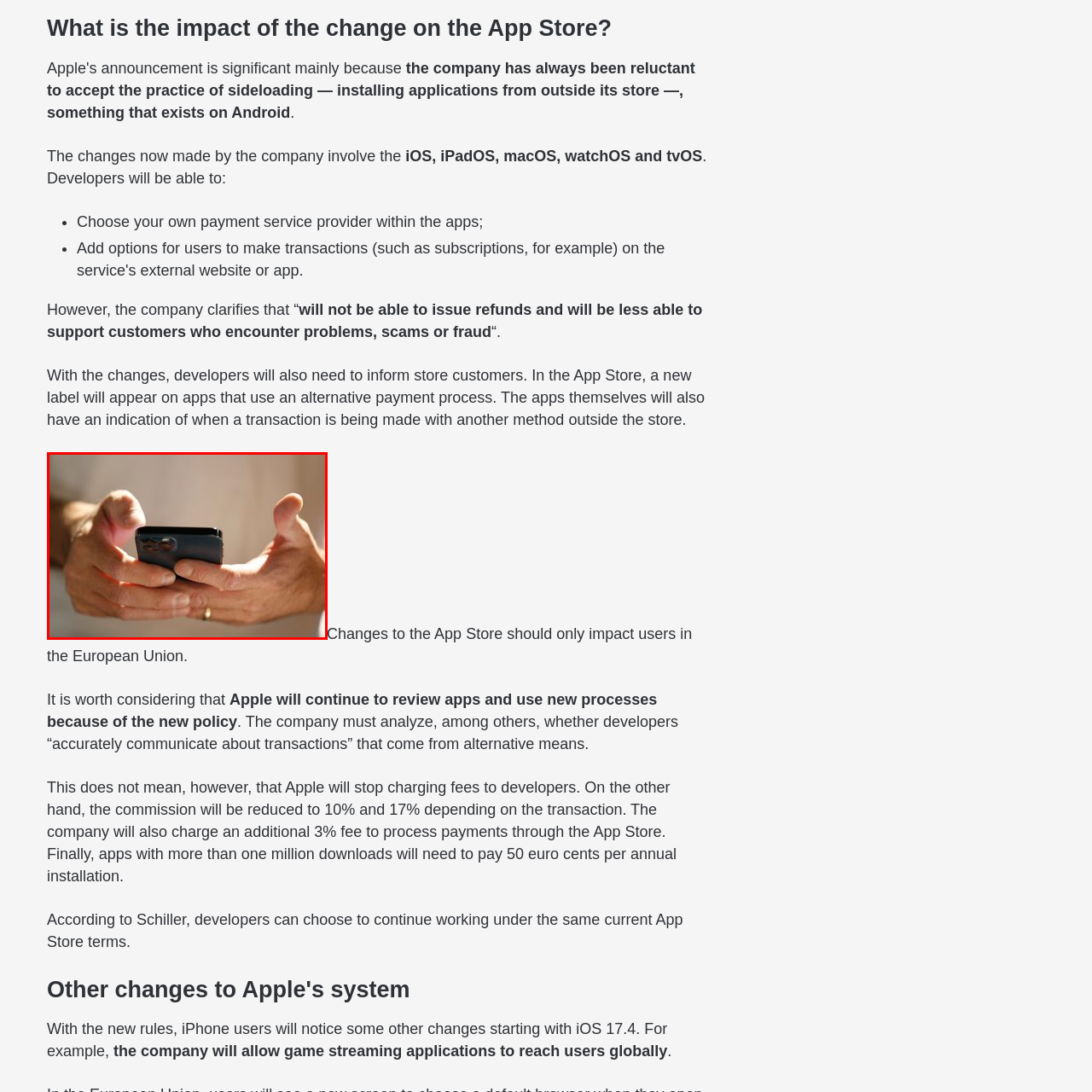Why is it essential for users to be informed about transaction methods?
Observe the image within the red bounding box and formulate a detailed response using the visual elements present.

The recent changes in the App Store allow developers to use their own payment services, and a new feature will label apps utilizing alternative payment processes, making it essential for users, particularly in the European Union, to be informed about transaction methods.